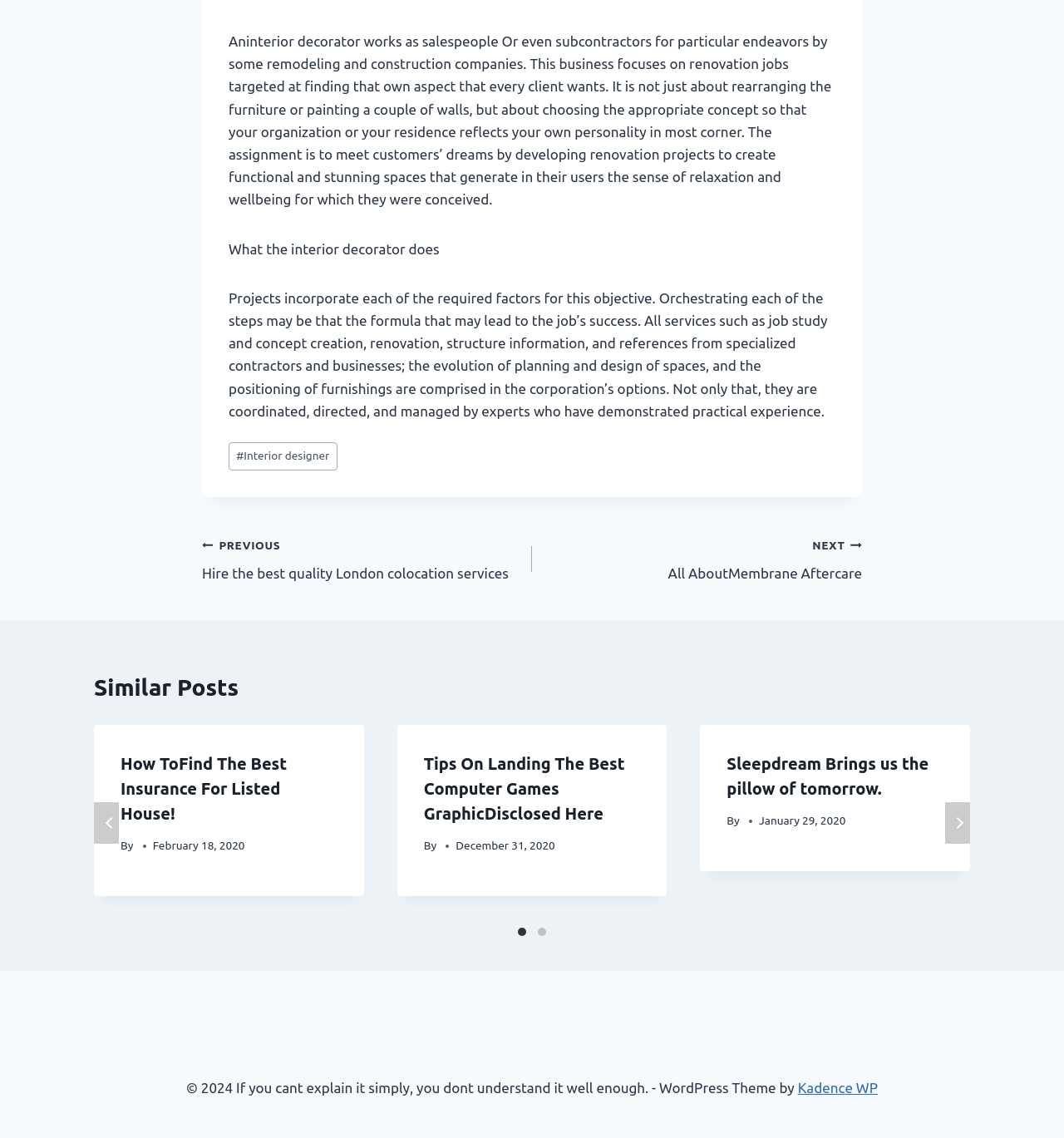Using the image as a reference, answer the following question in as much detail as possible:
What does an interior decorator do?

According to the text, an interior decorator's role is to meet customers' dreams by developing renovation projects to create functional and stunning spaces that generate a sense of relaxation and wellbeing for which they were conceived.